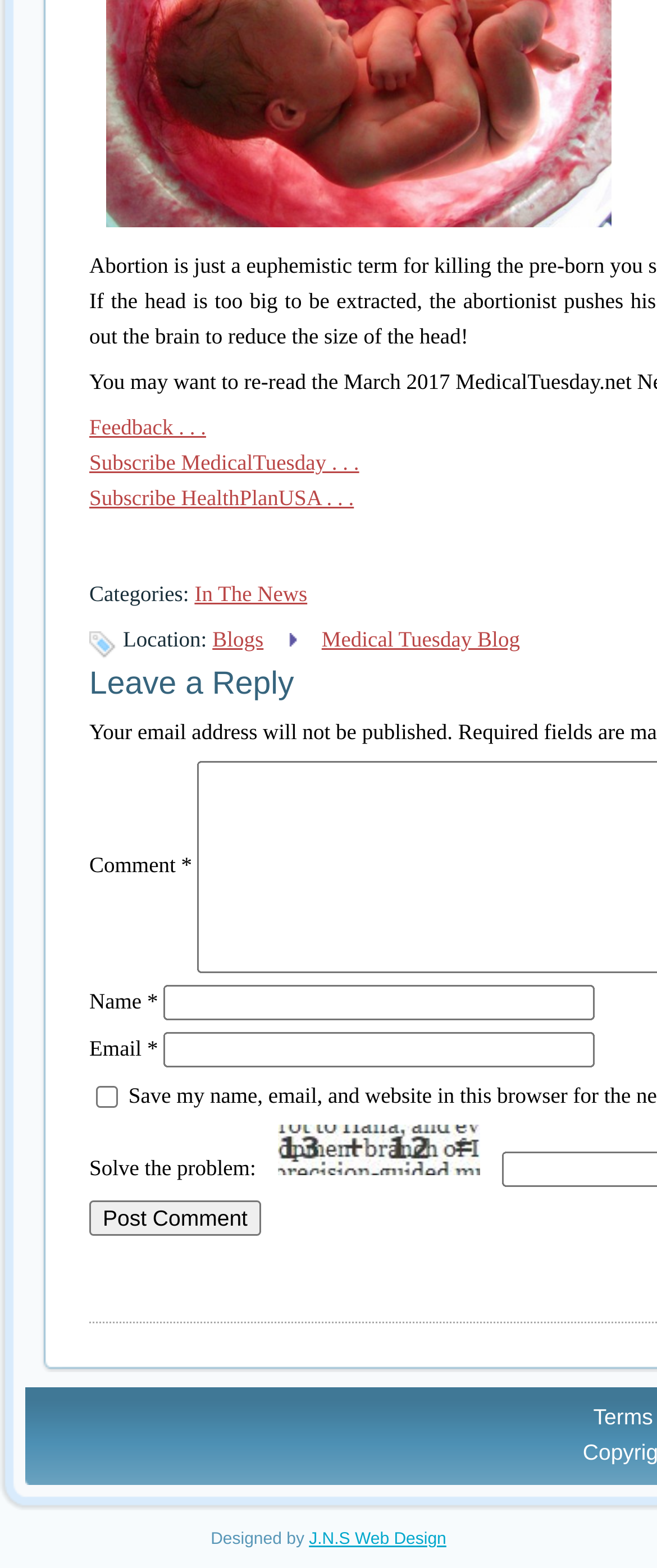Please identify the bounding box coordinates of the area that needs to be clicked to follow this instruction: "Subscribe to MedicalTuesday".

[0.136, 0.287, 0.547, 0.303]